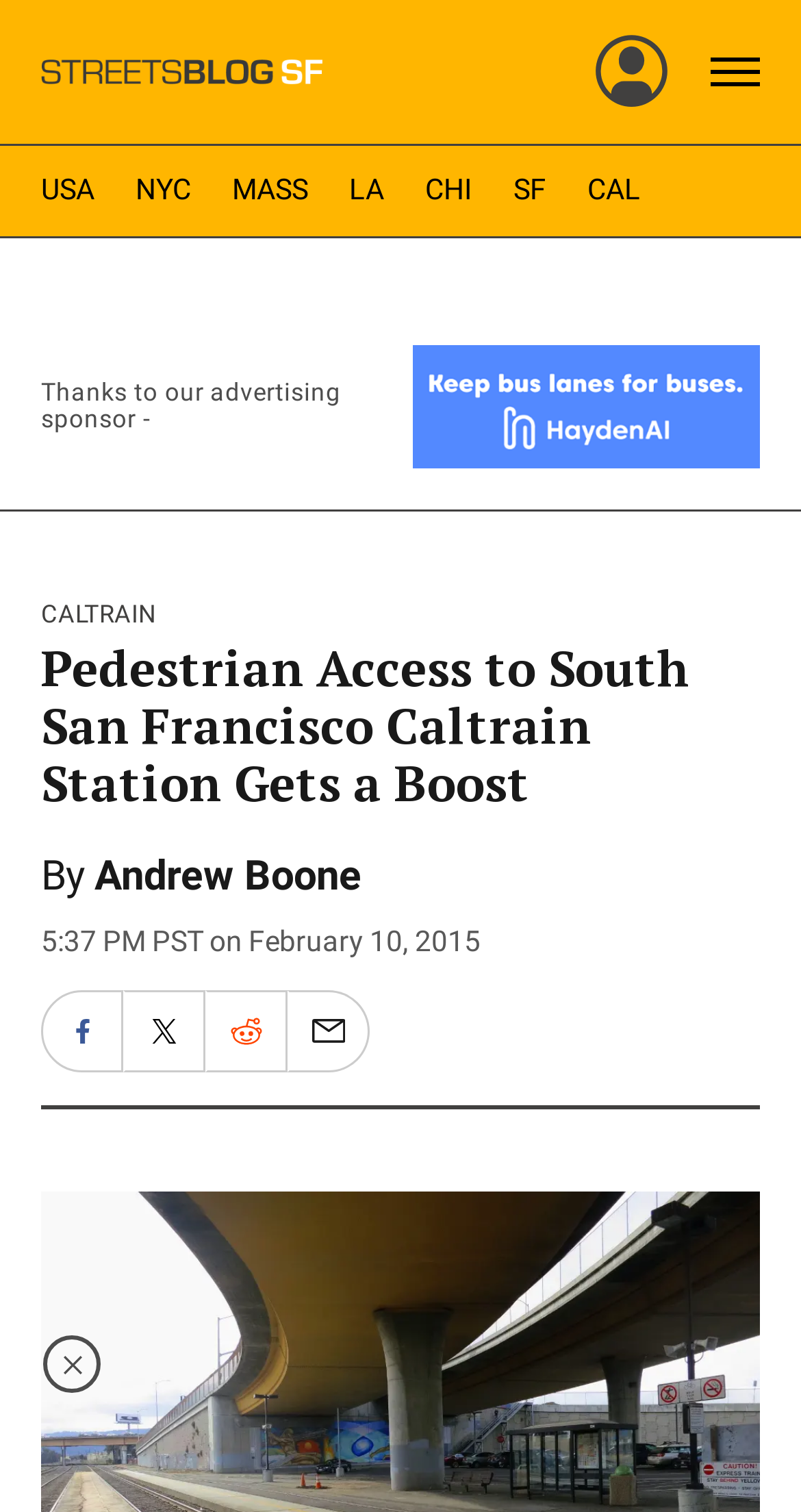Please mark the clickable region by giving the bounding box coordinates needed to complete this instruction: "Close footer ad".

[0.054, 0.883, 0.126, 0.921]